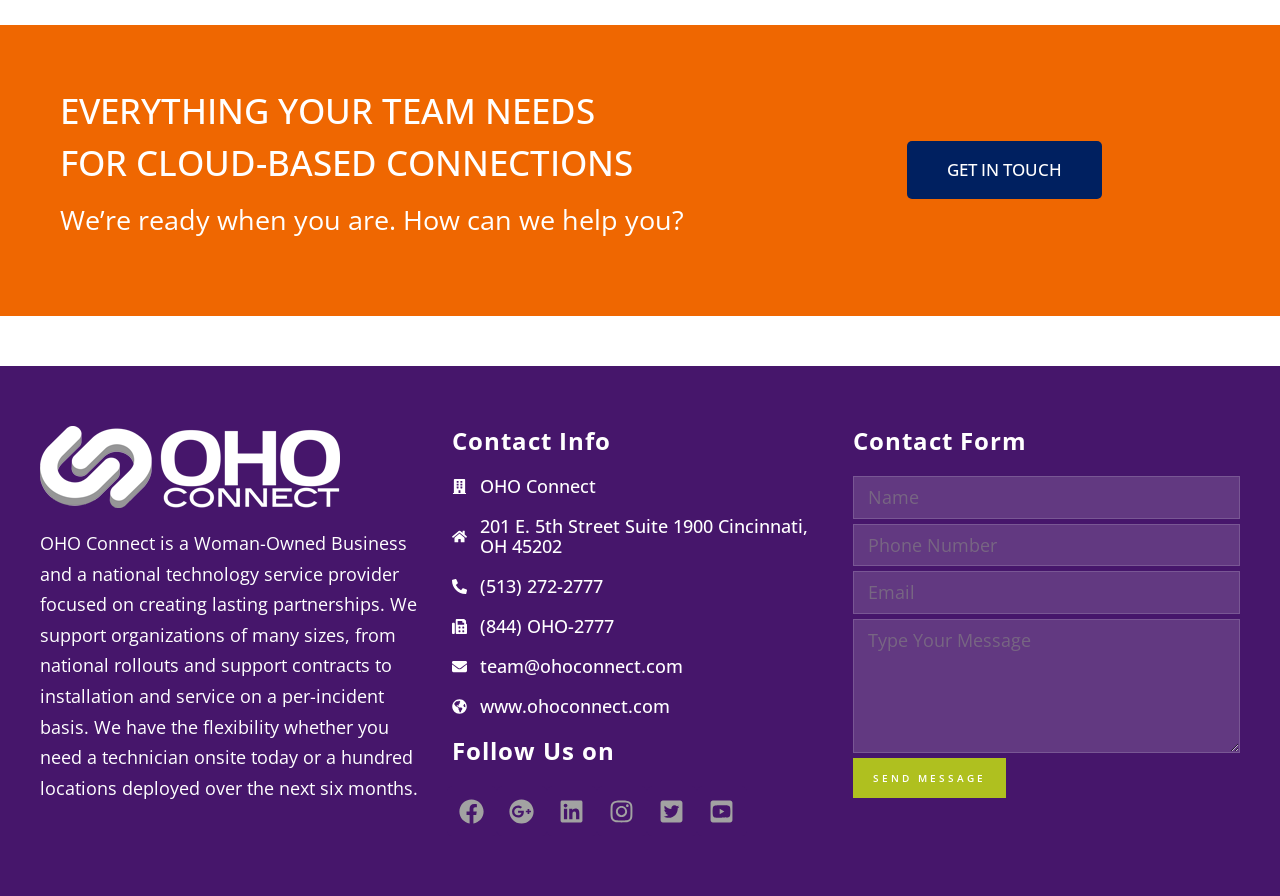What is required to fill out the contact form?
Please provide a single word or phrase answer based on the image.

Email